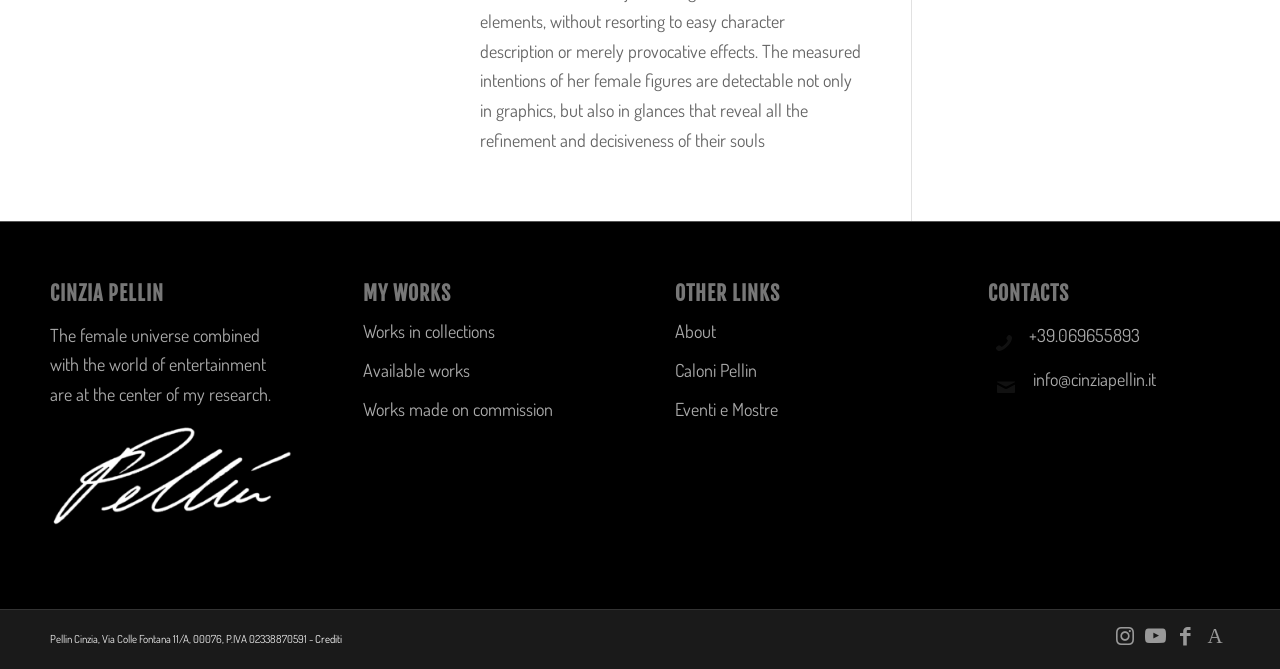Could you locate the bounding box coordinates for the section that should be clicked to accomplish this task: "Contact the artist".

[0.804, 0.484, 0.891, 0.516]